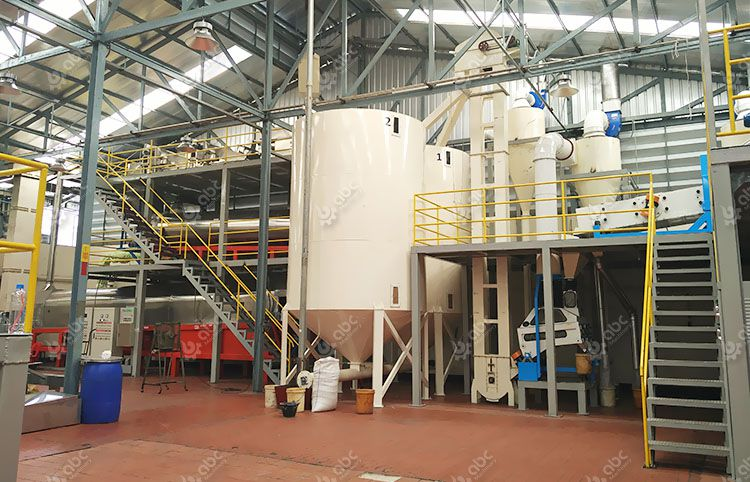What type of technology does the plant exemplify?
Analyze the image and provide a thorough answer to the question.

The caption states that the setup exemplifies modern small-scale oil mill technology, making it an ideal choice for entrepreneurs looking to venture into the oil manufacturing business with minimal investment.